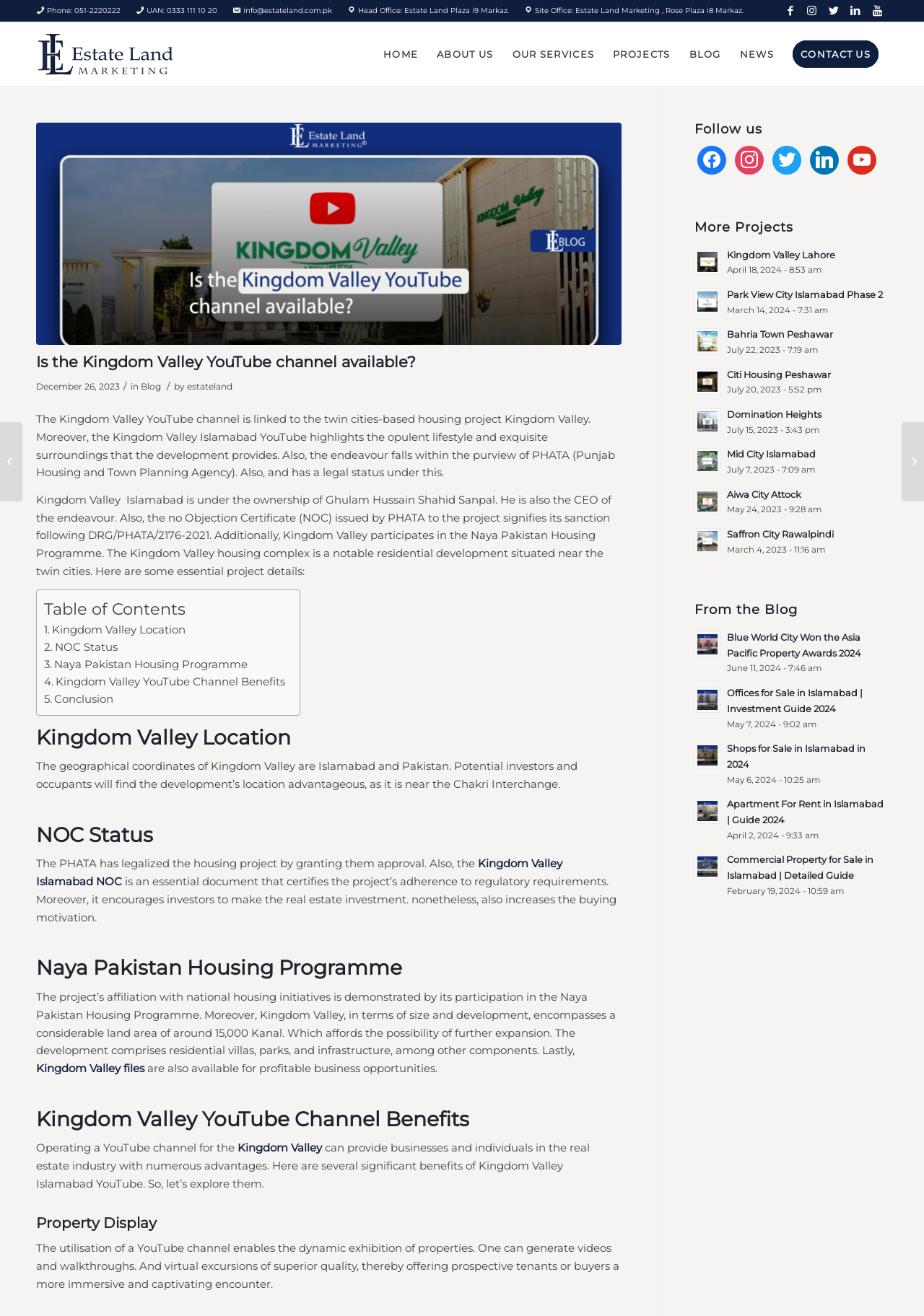Using the information in the image, give a detailed answer to the following question: What is the name of the CEO of Kingdom Valley?

I found the name of the CEO by reading the static text element with the content 'Kingdom Valley Islamabad is under the ownership of Ghulam Hussain Shahid Sanpal. He is also the CEO of the endeavour.' under the main content section.